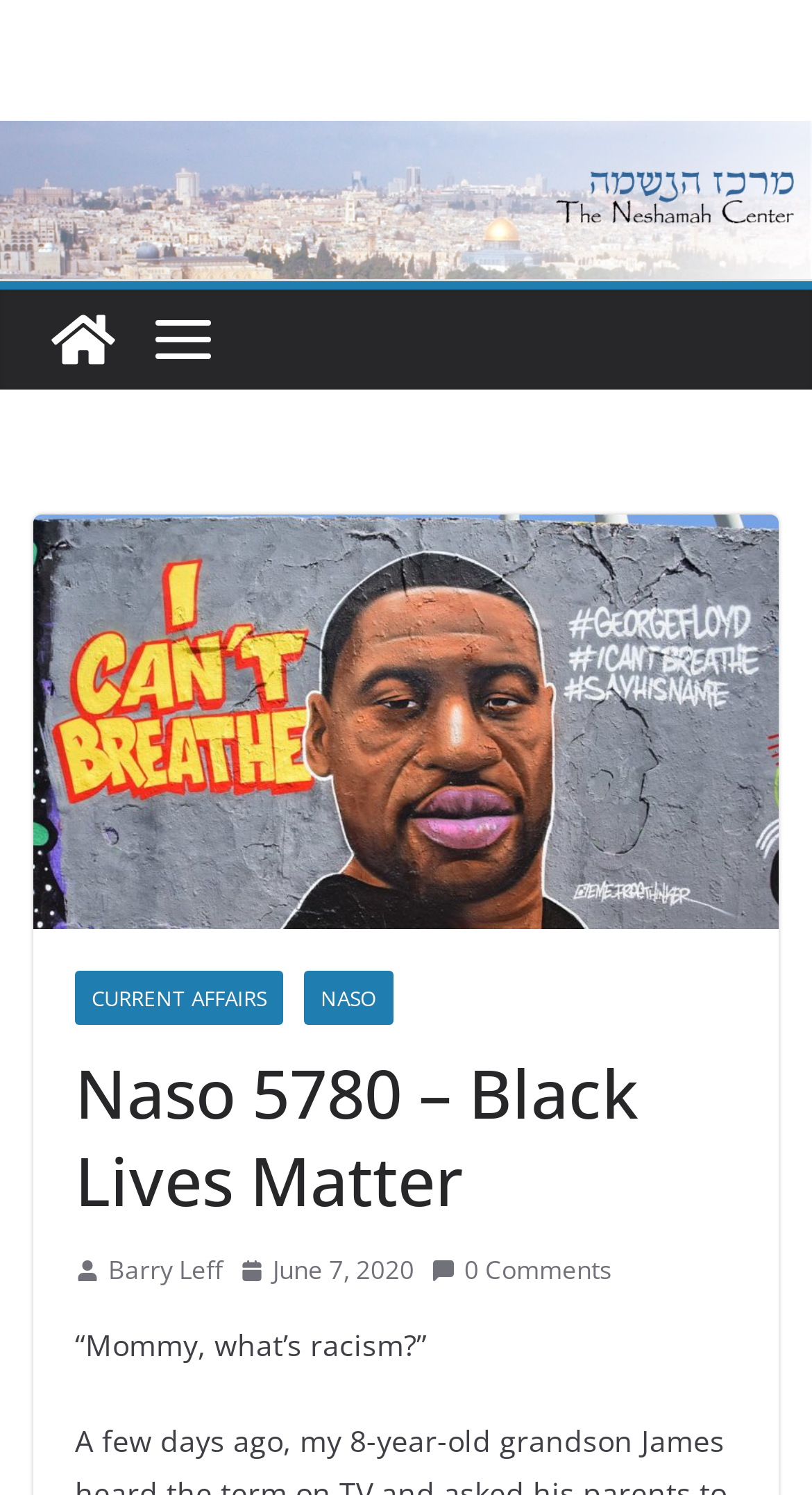Find and provide the bounding box coordinates for the UI element described here: "June 7, 2020June 7, 2020". The coordinates should be given as four float numbers between 0 and 1: [left, top, right, bottom].

[0.295, 0.835, 0.51, 0.865]